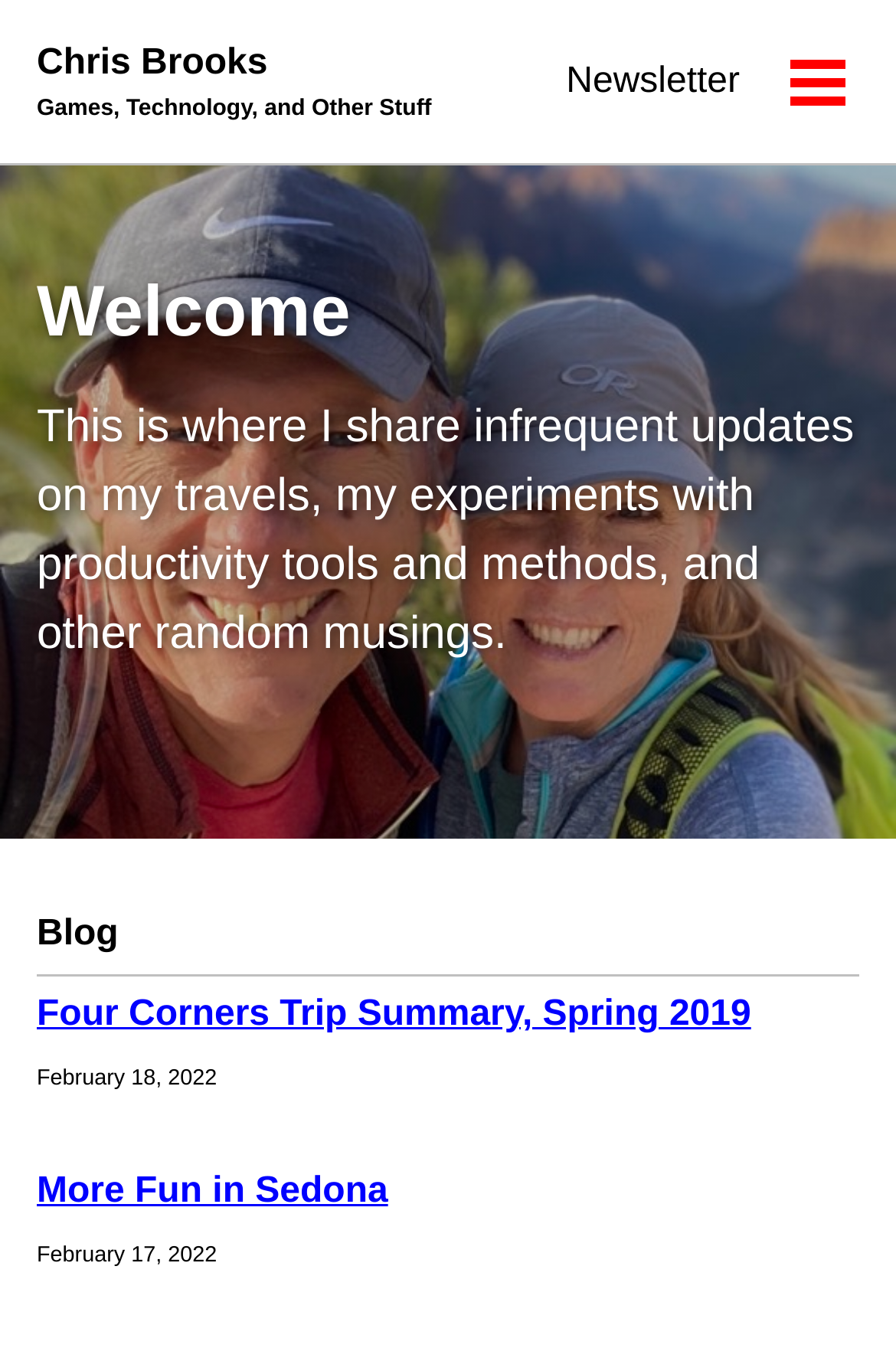What is the author of the webpage?
With the help of the image, please provide a detailed response to the question.

I found a link element with the text 'Chris Brooks Games, Technology, and Other Stuff', which suggests that Chris Brooks is the author or owner of the webpage.